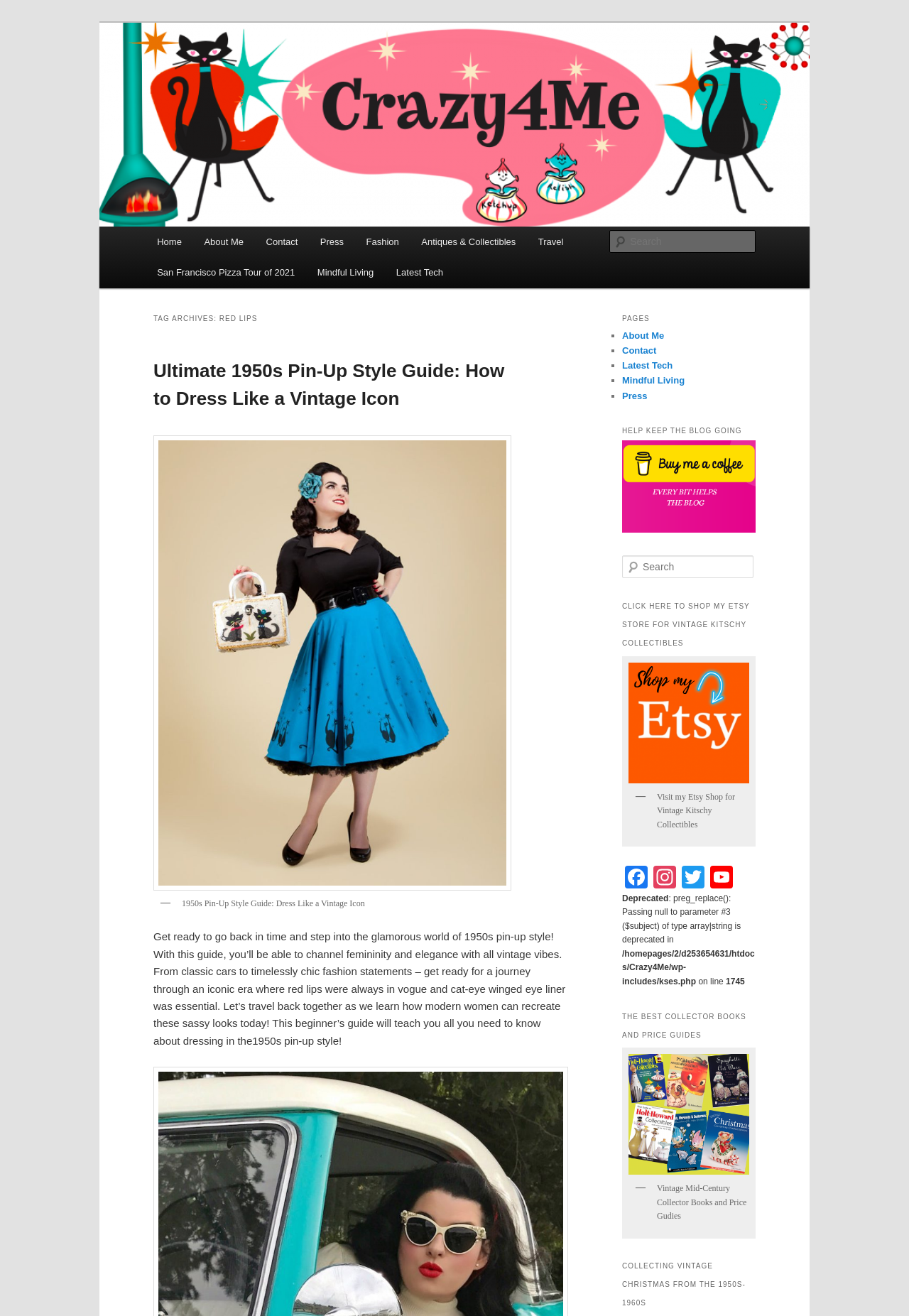Locate the bounding box of the UI element with the following description: "parent_node: Search name="s" placeholder="Search"".

[0.684, 0.422, 0.829, 0.44]